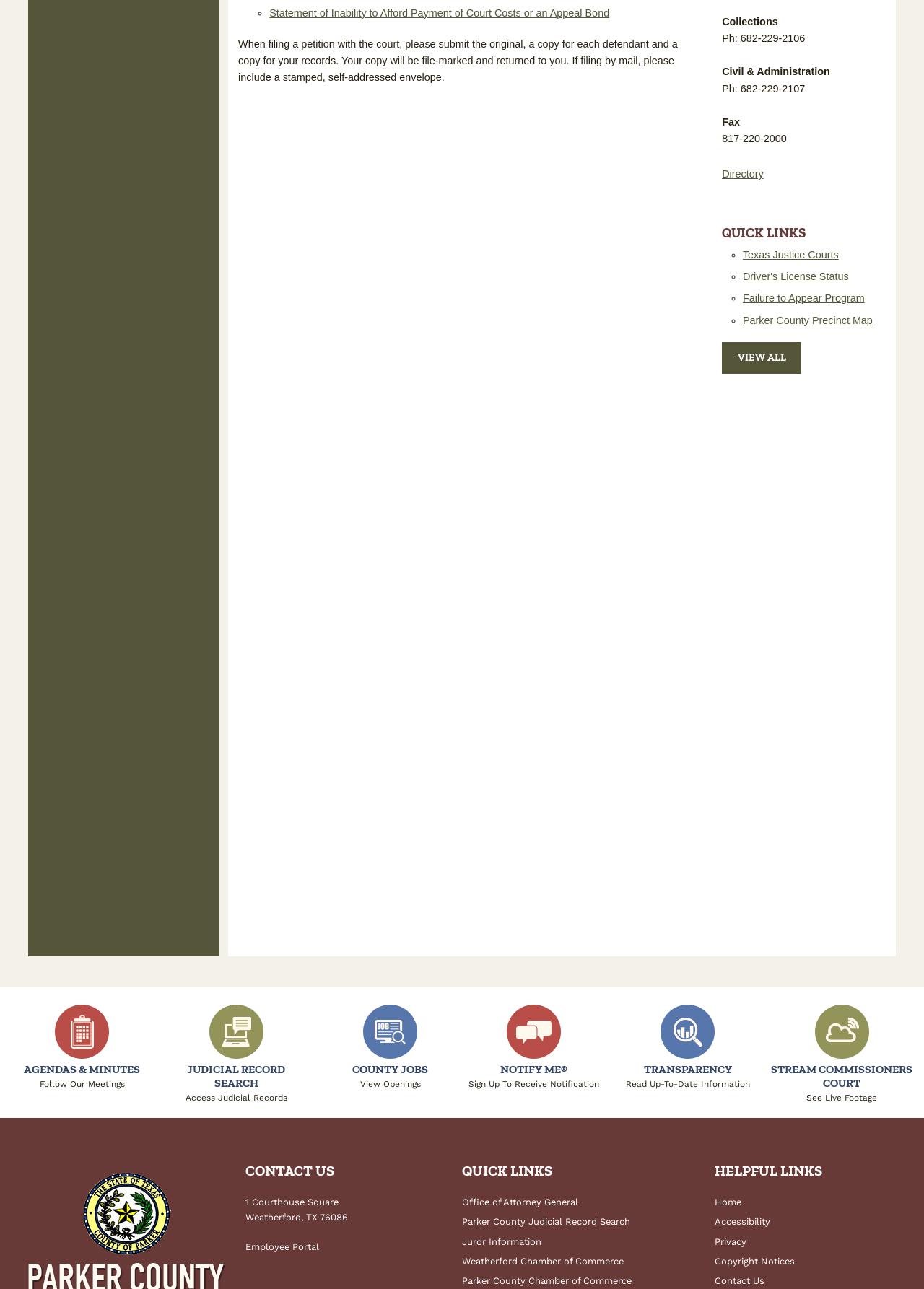Please provide a comprehensive response to the question below by analyzing the image: 
What is the phone number for Civil & Administration?

I found the phone number by looking at the 'Civil & Administration' section, which is located in the 'QUICK LINKS' region. The phone number is listed below the 'Civil & Administration' heading.